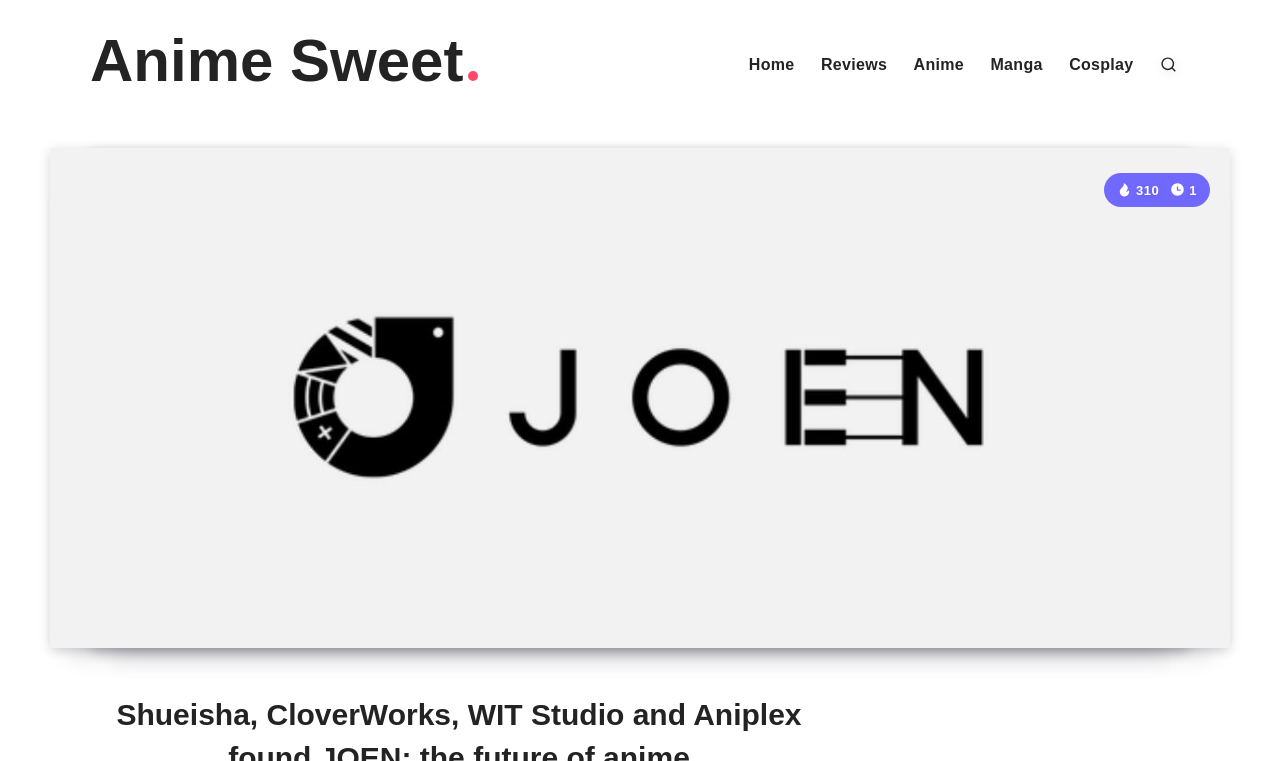Provide a thorough description of the webpage you see.

The webpage appears to be an article or news page focused on anime and manga. At the top, there is a title "▷ Shueisha, CloverWorks, WIT Studio and Aniplex found JOEN: the future of anime 〜 Anime Sweet 💕" which suggests that the article is about a partnership between these companies.

Below the title, there are six links aligned horizontally, including "Anime Sweet", "Home", "Reviews", "Anime", "Manga", and "Cosplay". These links are likely navigation options for the website.

To the right of the links, there is an image with no description, and next to it, there is a generic element displaying "310 Views" with a small image and the text "310". This suggests that the article has been viewed 310 times.

Below the views counter, there is another generic element displaying "1 Min Read" with a small image and the text "1". This likely indicates that the article takes approximately one minute to read.

Overall, the webpage appears to be a news article or blog post about the anime and manga industry, with a focus on the partnership between Shueisha, CloverWorks, WIT Studio, and Aniplex.